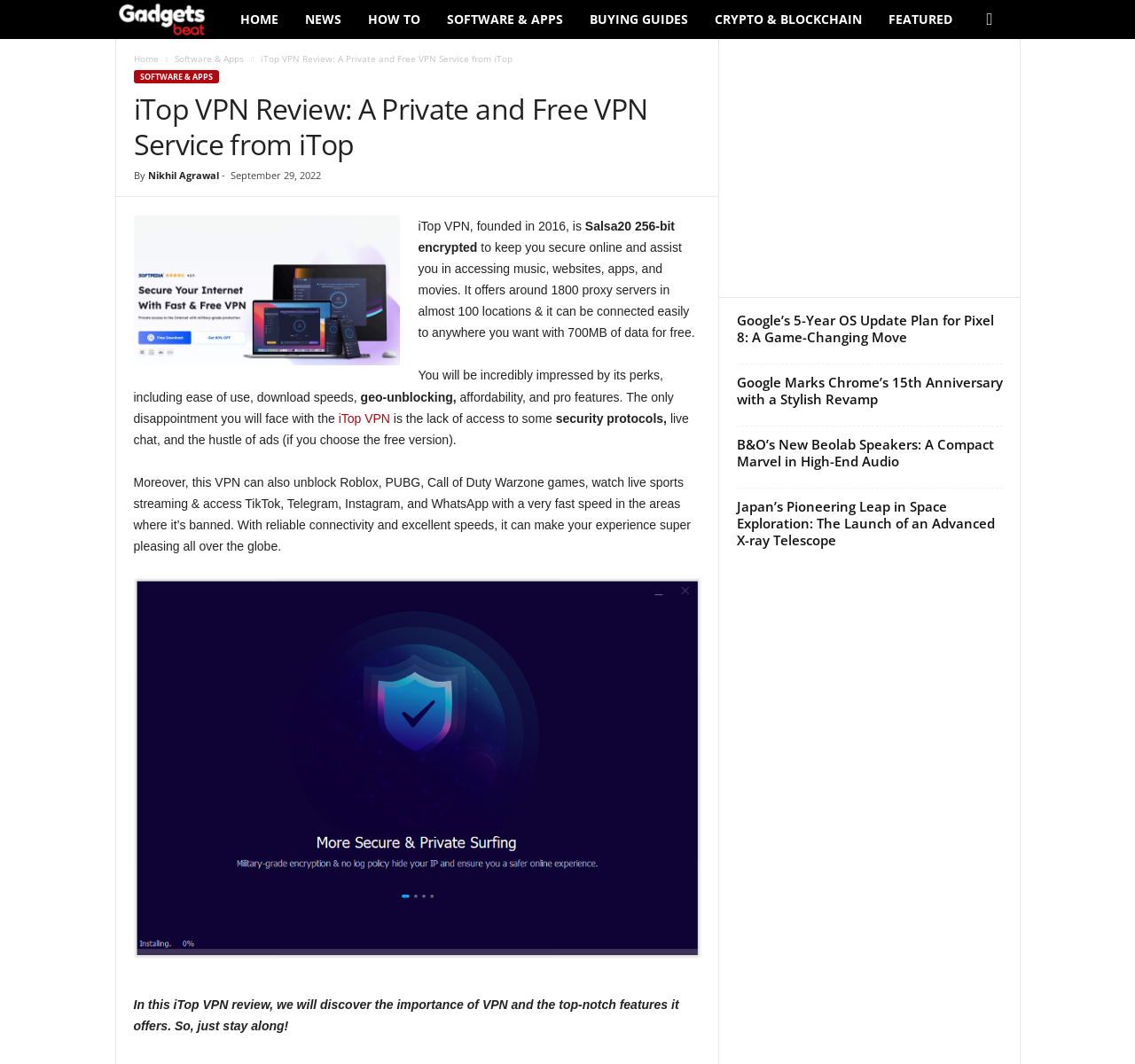Predict the bounding box coordinates of the area that should be clicked to accomplish the following instruction: "Learn more about Google's 5-Year OS Update Plan for Pixel 8". The bounding box coordinates should consist of four float numbers between 0 and 1, i.e., [left, top, right, bottom].

[0.649, 0.292, 0.875, 0.325]